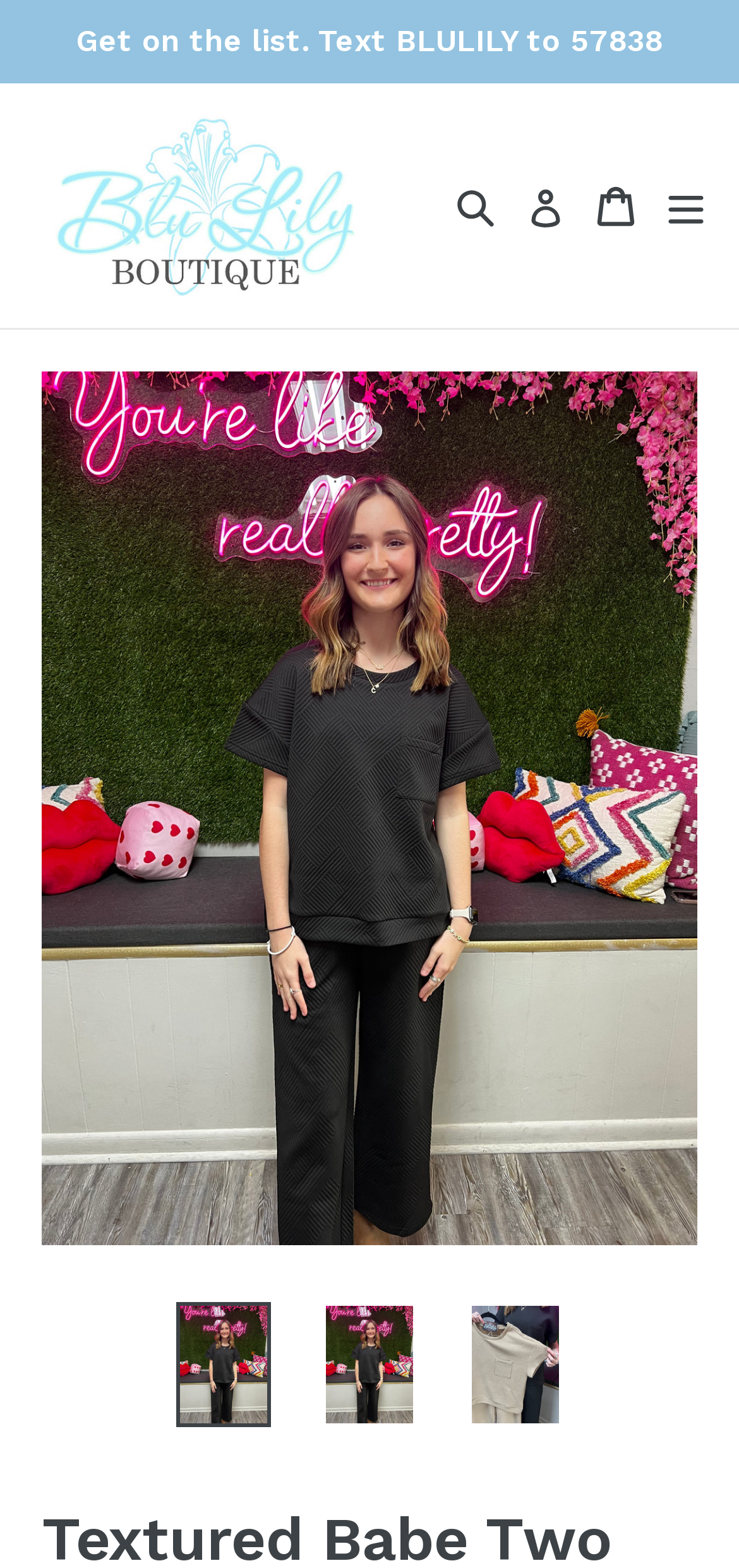Please identify the bounding box coordinates of the element that needs to be clicked to execute the following command: "Expand or collapse the menu". Provide the bounding box using four float numbers between 0 and 1, formatted as [left, top, right, bottom].

[0.887, 0.091, 0.969, 0.171]